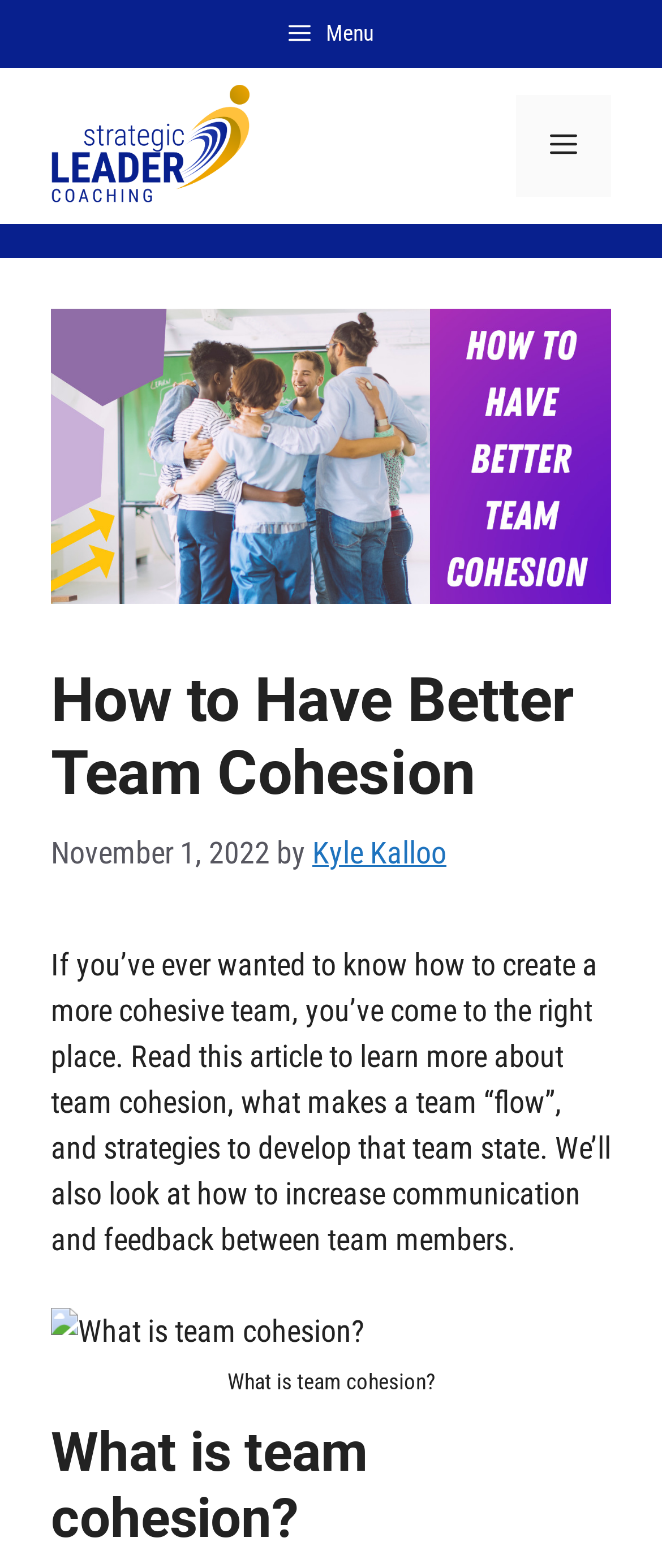Answer the question with a brief word or phrase:
What is the date of the article?

November 1, 2022